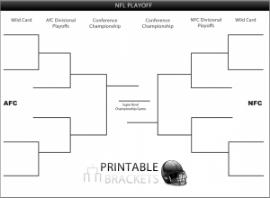What is the purpose of the 'PRINTABLE BRACKETS' label?
With the help of the image, please provide a detailed response to the question.

The 'PRINTABLE BRACKETS' label is included to suggest that the bracket is intended to be printed, allowing fans and organizers to easily track teams during the playoffs, as indicated by the label's prominent placement and clear message.